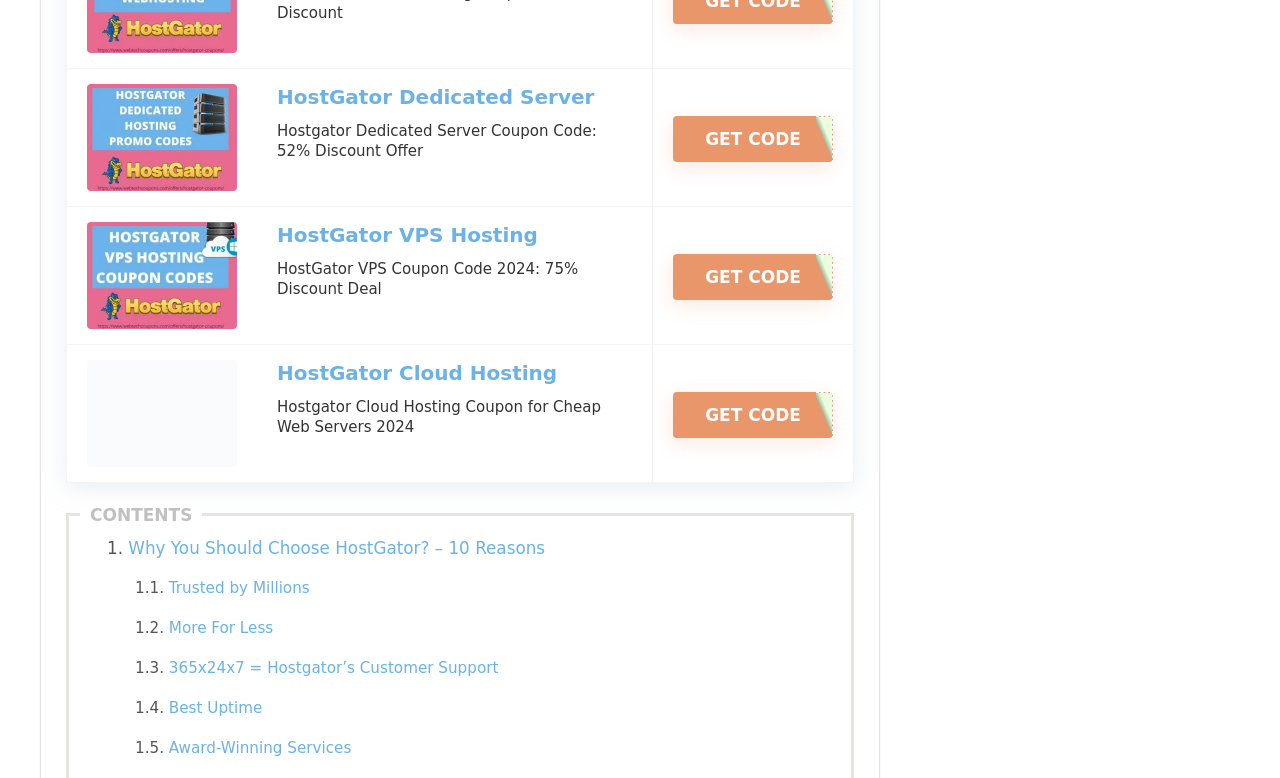Please indicate the bounding box coordinates for the clickable area to complete the following task: "Get HostGator VPS Hosting coupon code". The coordinates should be specified as four float numbers between 0 and 1, i.e., [left, top, right, bottom].

[0.216, 0.286, 0.42, 0.317]